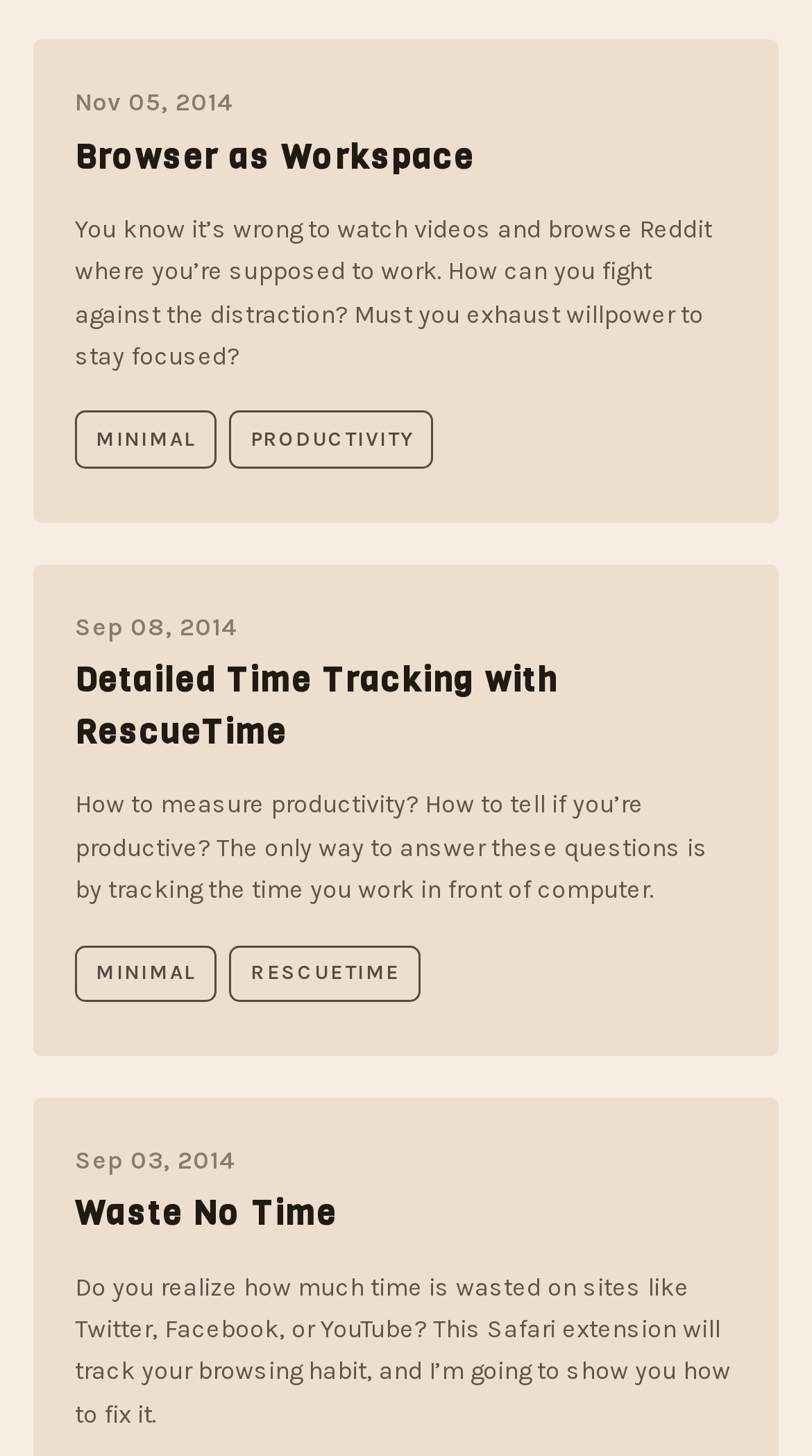What is the topic of the second article? Observe the screenshot and provide a one-word or short phrase answer.

Detailed Time Tracking